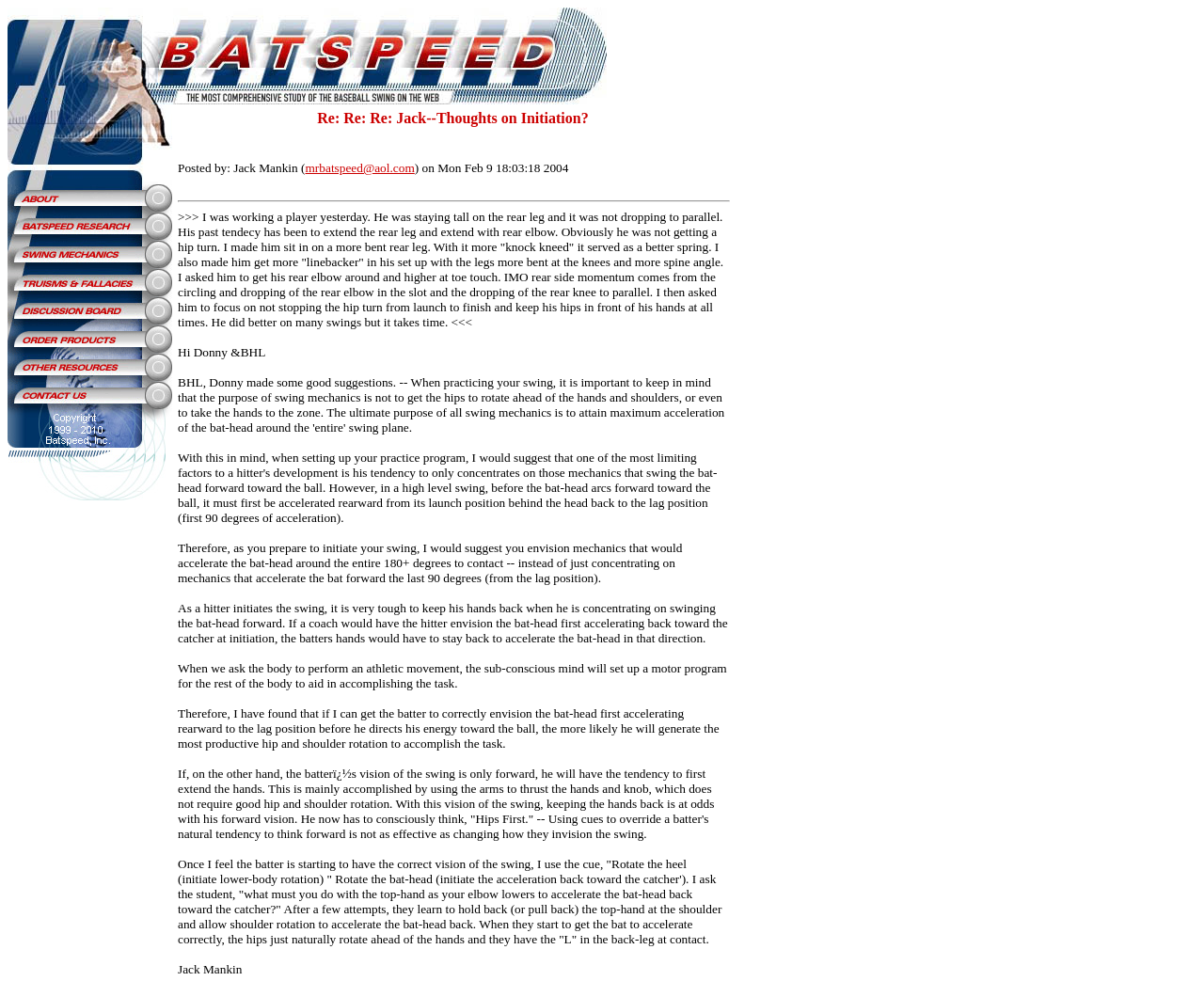What is the author's suggestion for improving hip and shoulder rotation?
From the details in the image, provide a complete and detailed answer to the question.

According to the text on the webpage, the author suggests that to improve hip and shoulder rotation, the batter should envision the bat-head accelerating rearward to the lag position before directing energy towards the ball, which will help generate more productive hip and shoulder rotation.